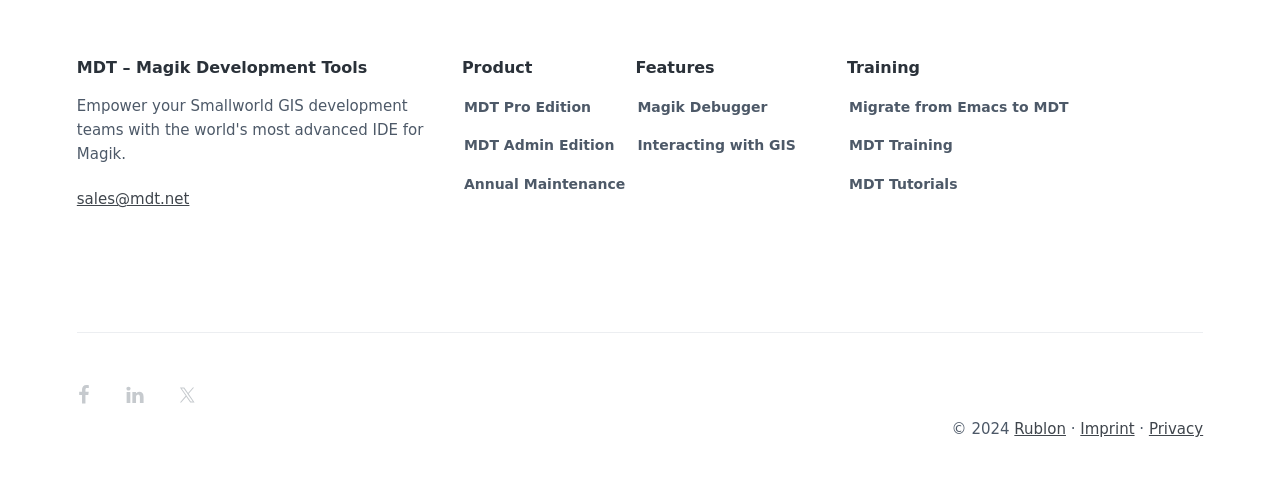What is the company name?
Answer with a single word or phrase, using the screenshot for reference.

MDT